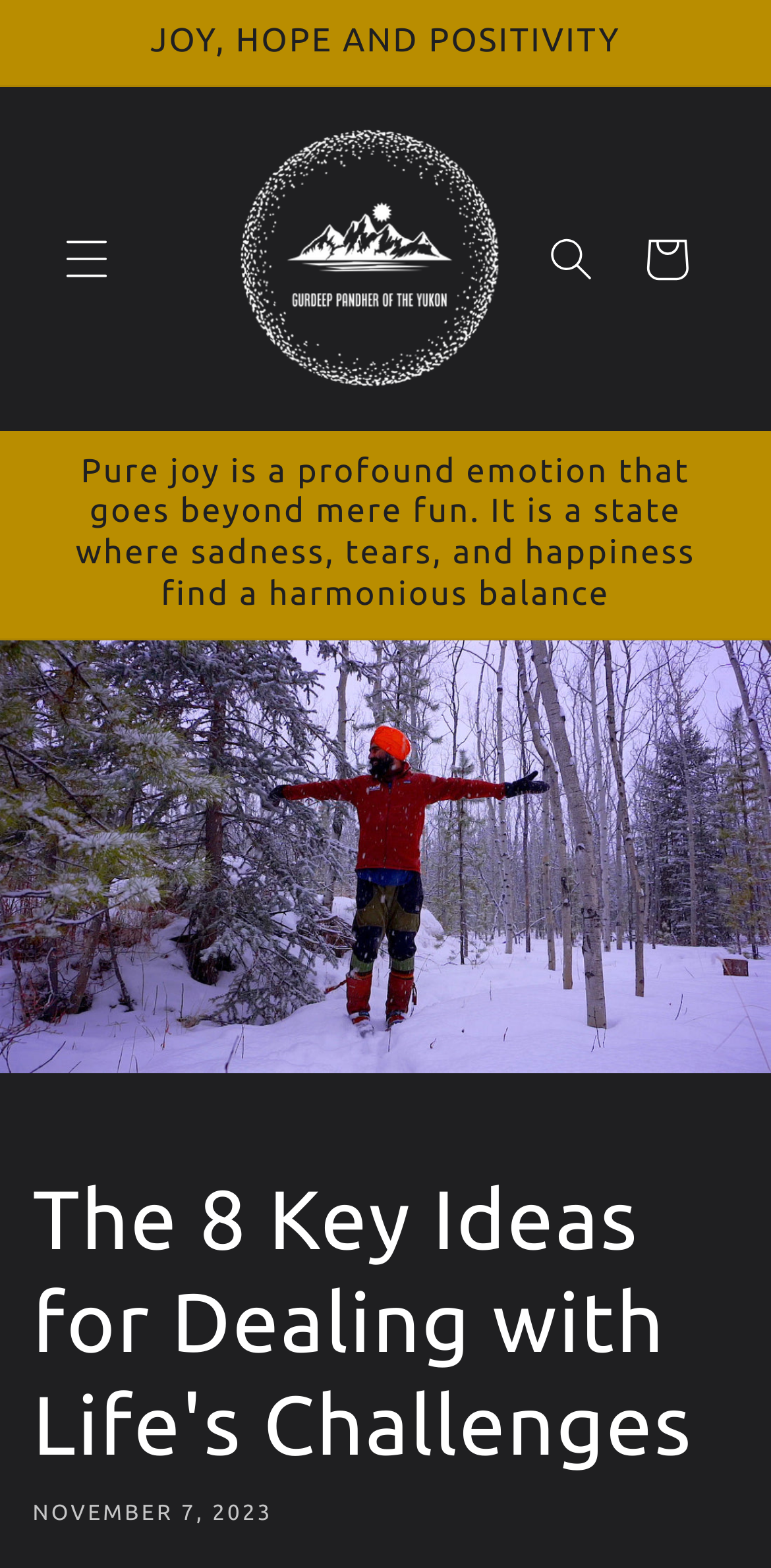Based on the element description parent_node: Cart, identify the bounding box coordinates for the UI element. The coordinates should be in the format (top-left x, top-left y, bottom-right x, bottom-right y) and within the 0 to 1 range.

[0.283, 0.068, 0.678, 0.262]